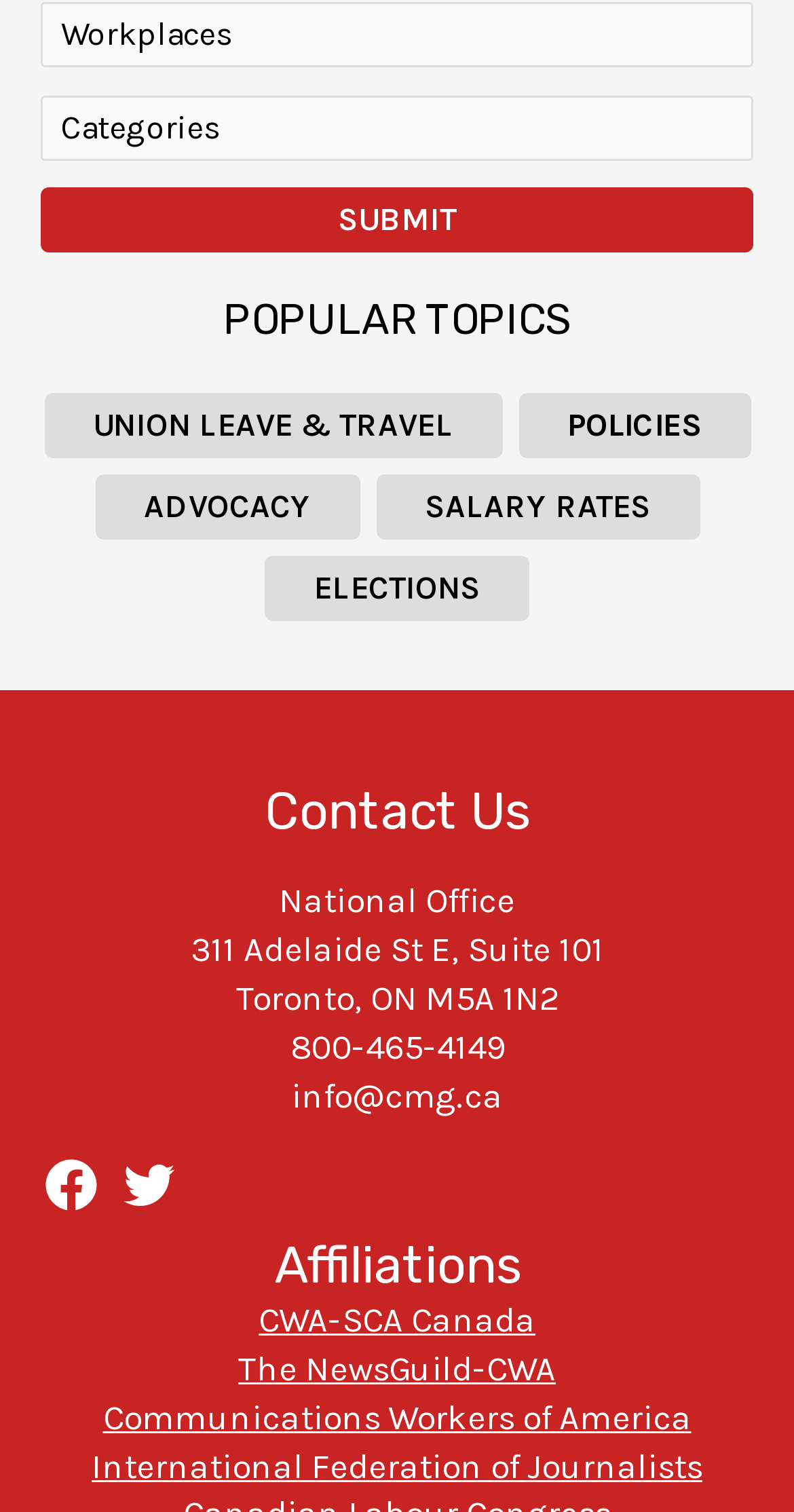Answer the question with a single word or phrase: 
What is the purpose of the 'Workplaces' combobox?

Select a workplace